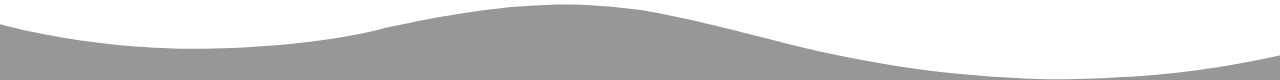Use a single word or phrase to answer the question:
What is the purpose of the digital solution depicted on the webpage?

Improving workplace efficiency and organization